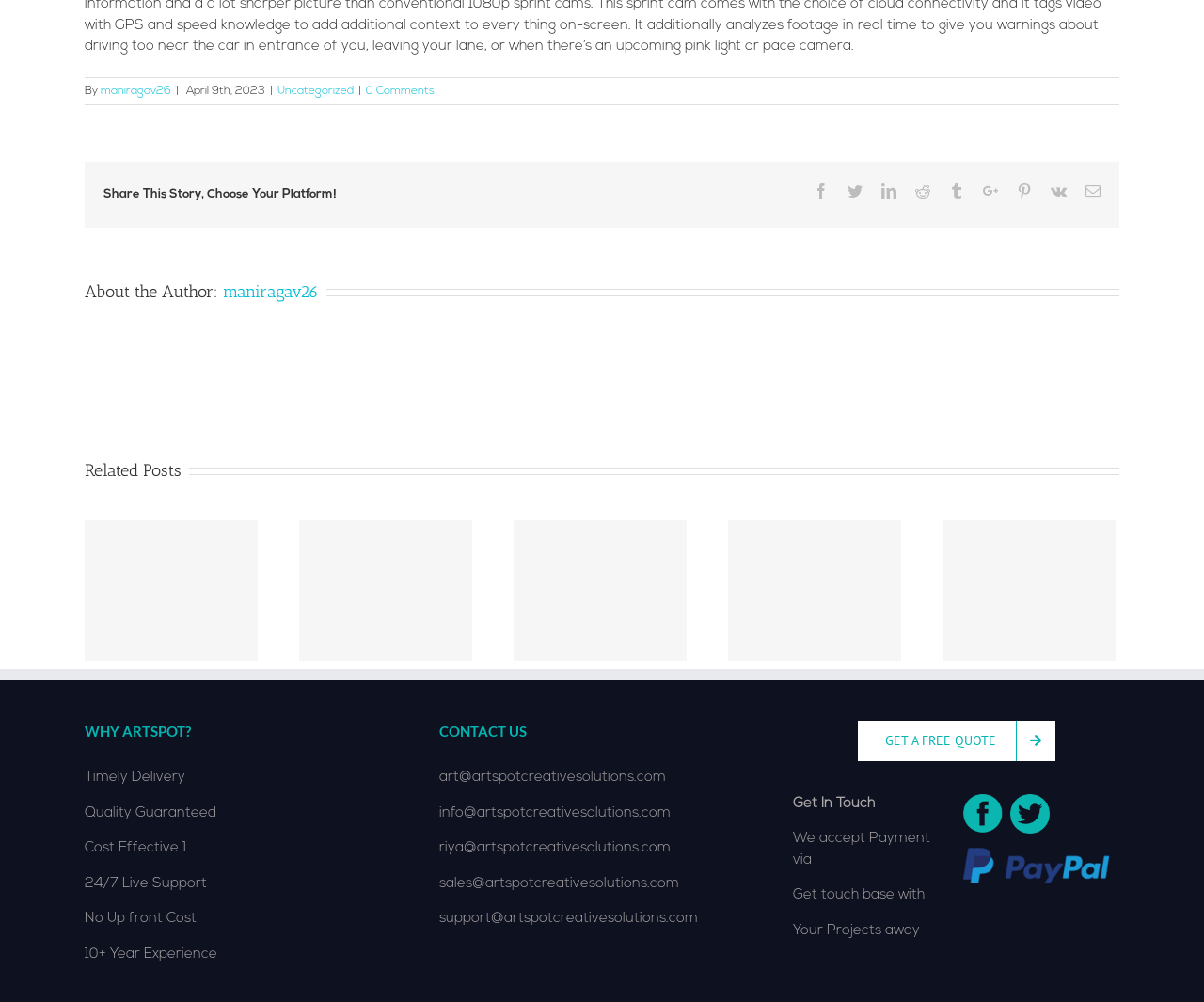Pinpoint the bounding box coordinates of the clickable area necessary to execute the following instruction: "Visit the Golden Star Online casino". The coordinates should be given as four float numbers between 0 and 1, namely [left, top, right, bottom].

[0.162, 0.548, 0.191, 0.582]